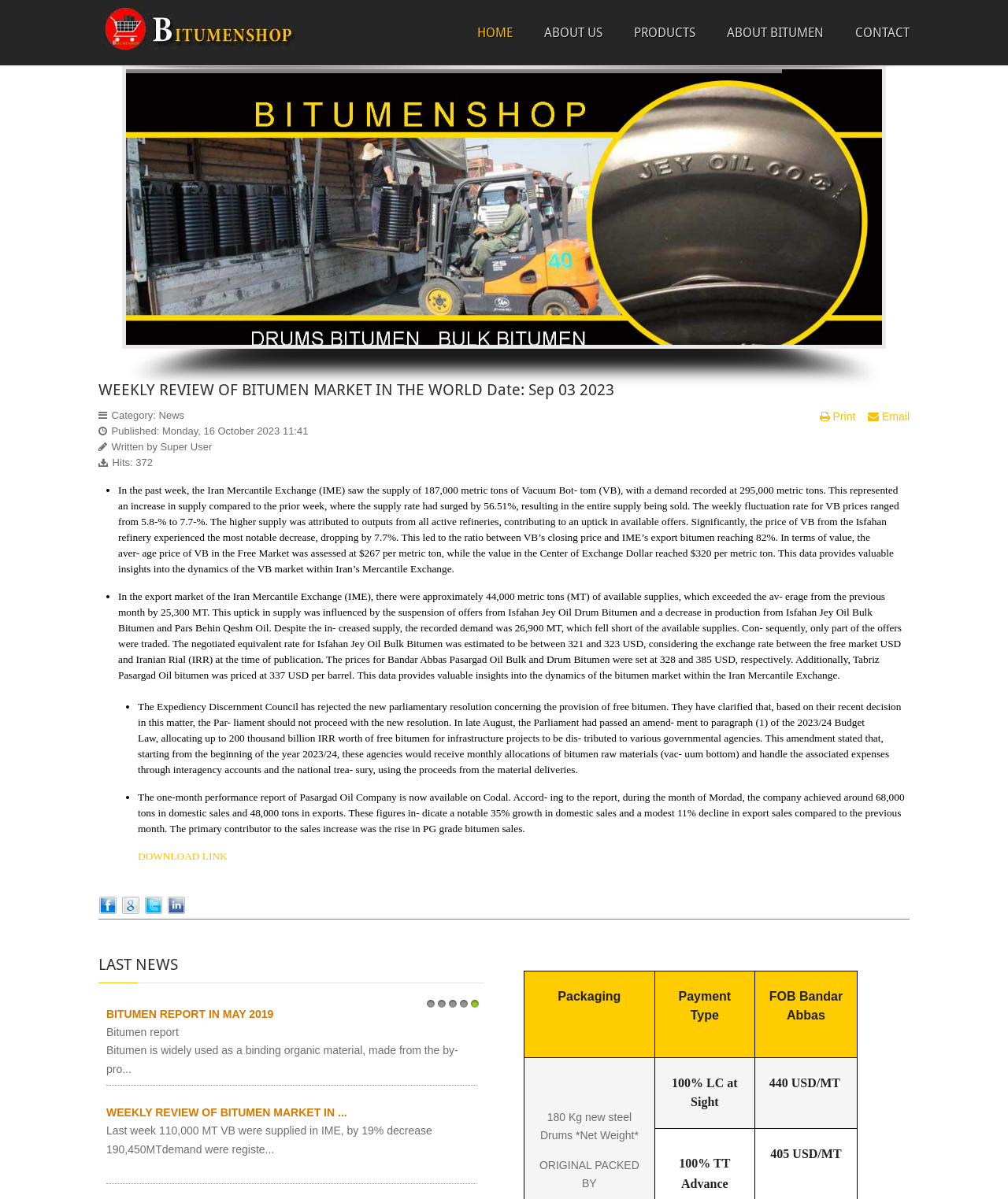Using the given description, provide the bounding box coordinates formatted as (top-left x, top-left y, bottom-right x, bottom-right y), with all values being floating point numbers between 0 and 1. Description: title="Eric Deters Media"

None